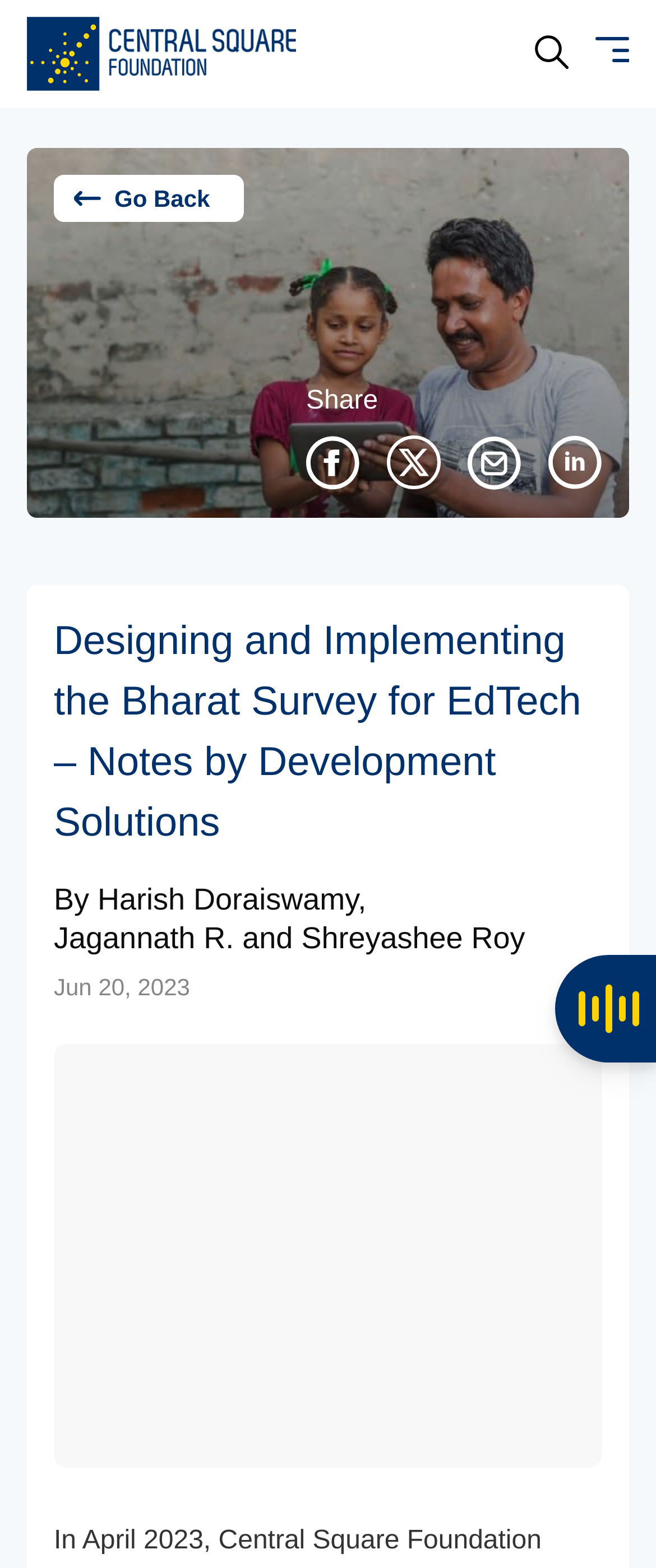What is the topic of the interview?
Using the information from the image, provide a comprehensive answer to the question.

The topic of the interview is mentioned in the text 'We caught up with Jagannath R., Senior Manager of Monitoring, Evaluation, and Learning at Development Solutions, around the Bharat Survey for EdTech (BaSE).' which is located in the main content area of the webpage.